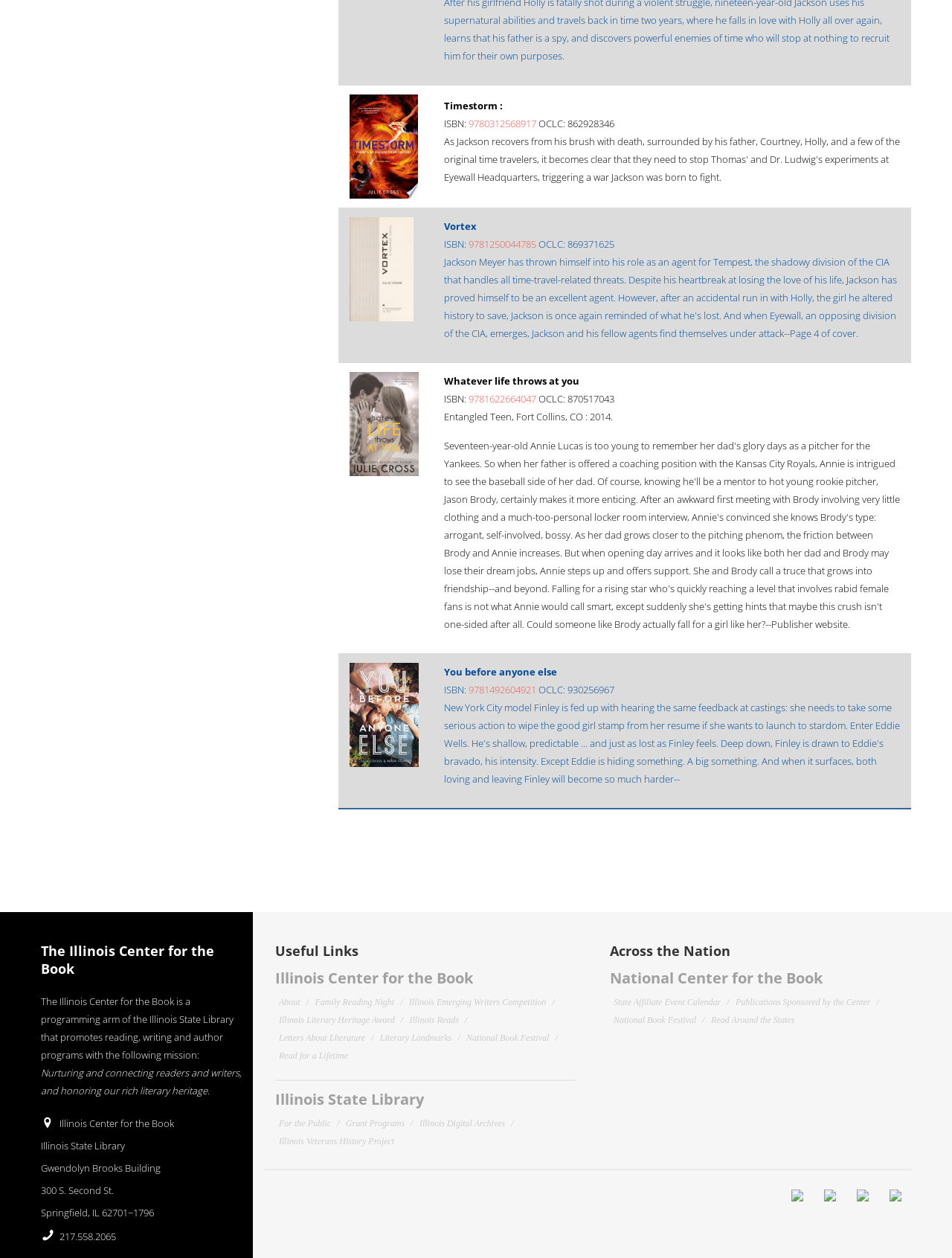Find the bounding box coordinates for the area that should be clicked to accomplish the instruction: "Explore the Illinois Center for the Book".

[0.289, 0.769, 0.497, 0.785]